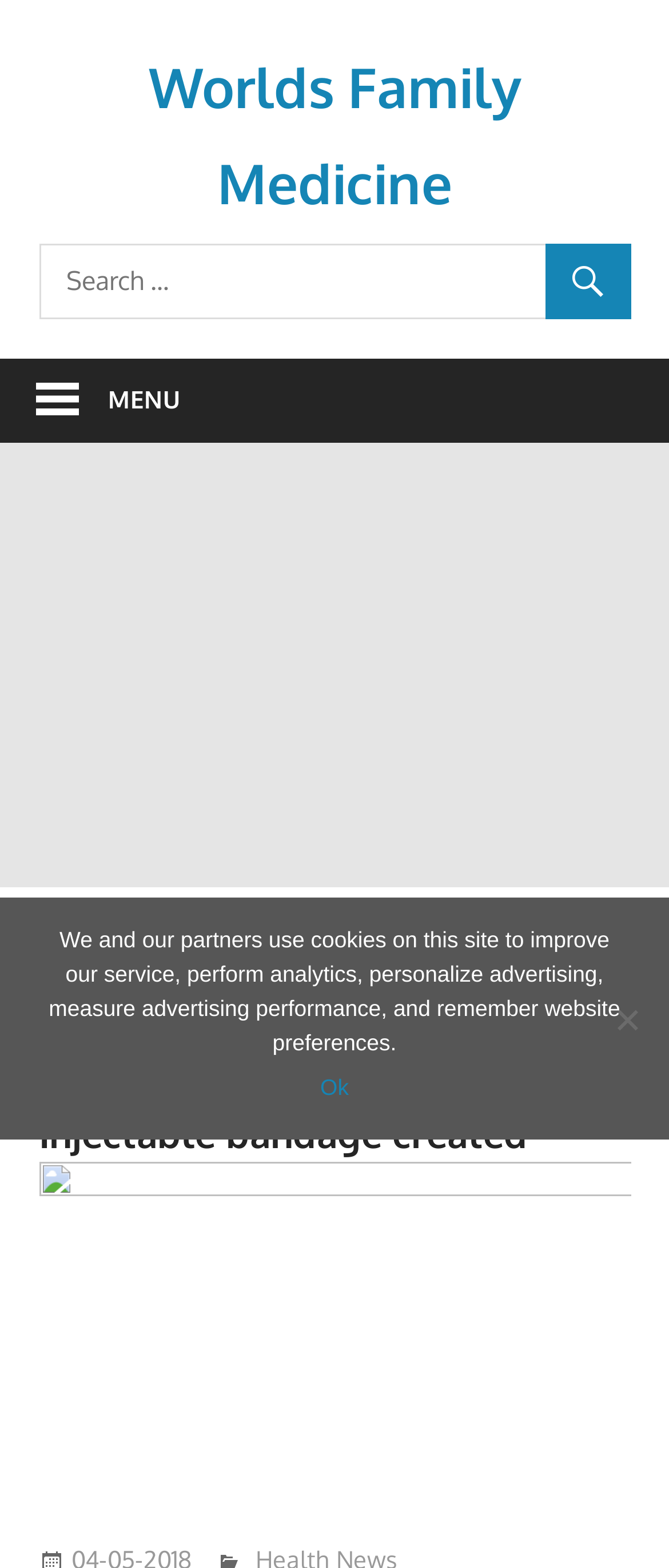Respond with a single word or short phrase to the following question: 
What is the main topic of the article?

Injectable bandage